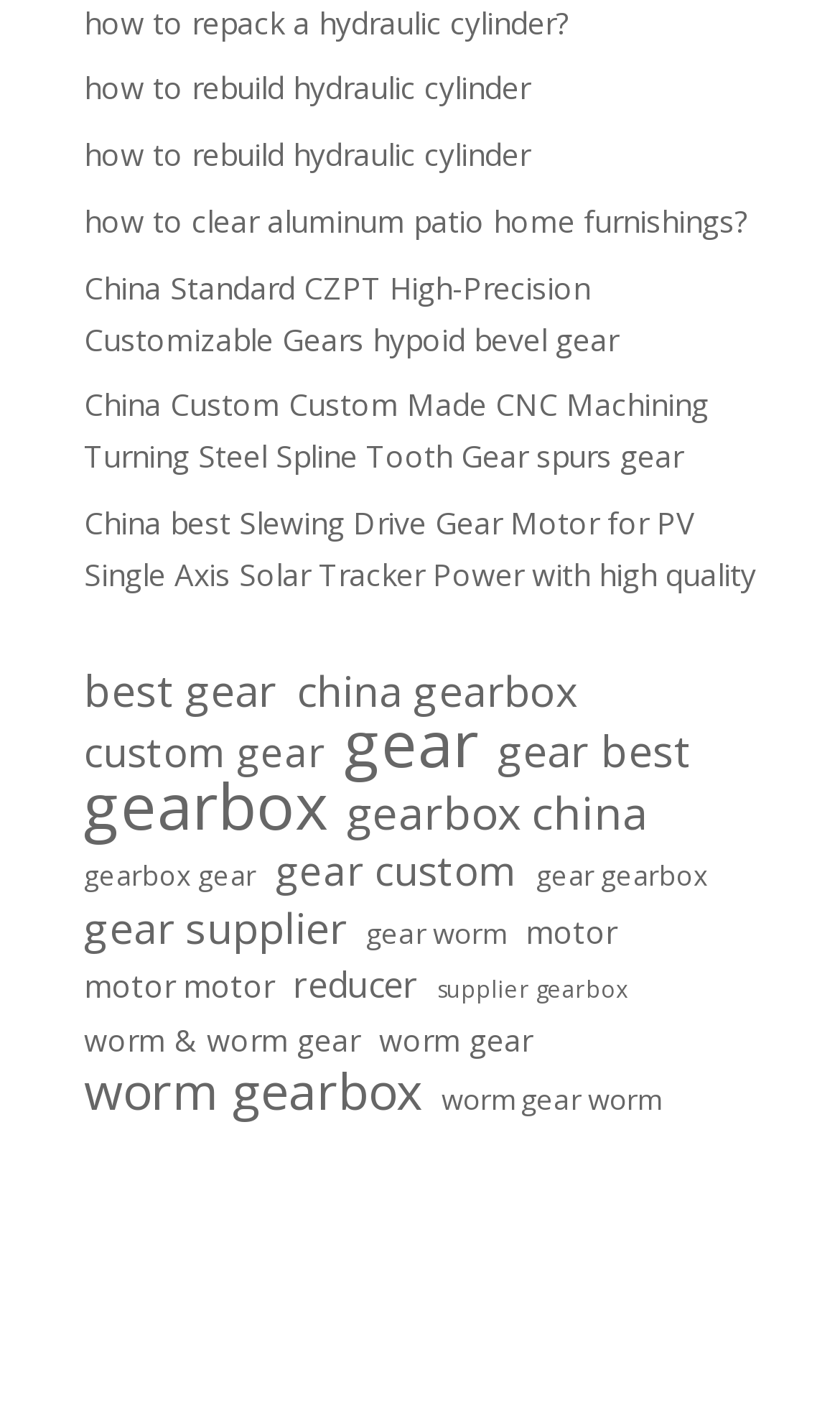Using the information from the screenshot, answer the following question thoroughly:
How many links have more than 150 items?

I checked the link texts that contain the number of items in parentheses and found that 5 links have more than 150 items.